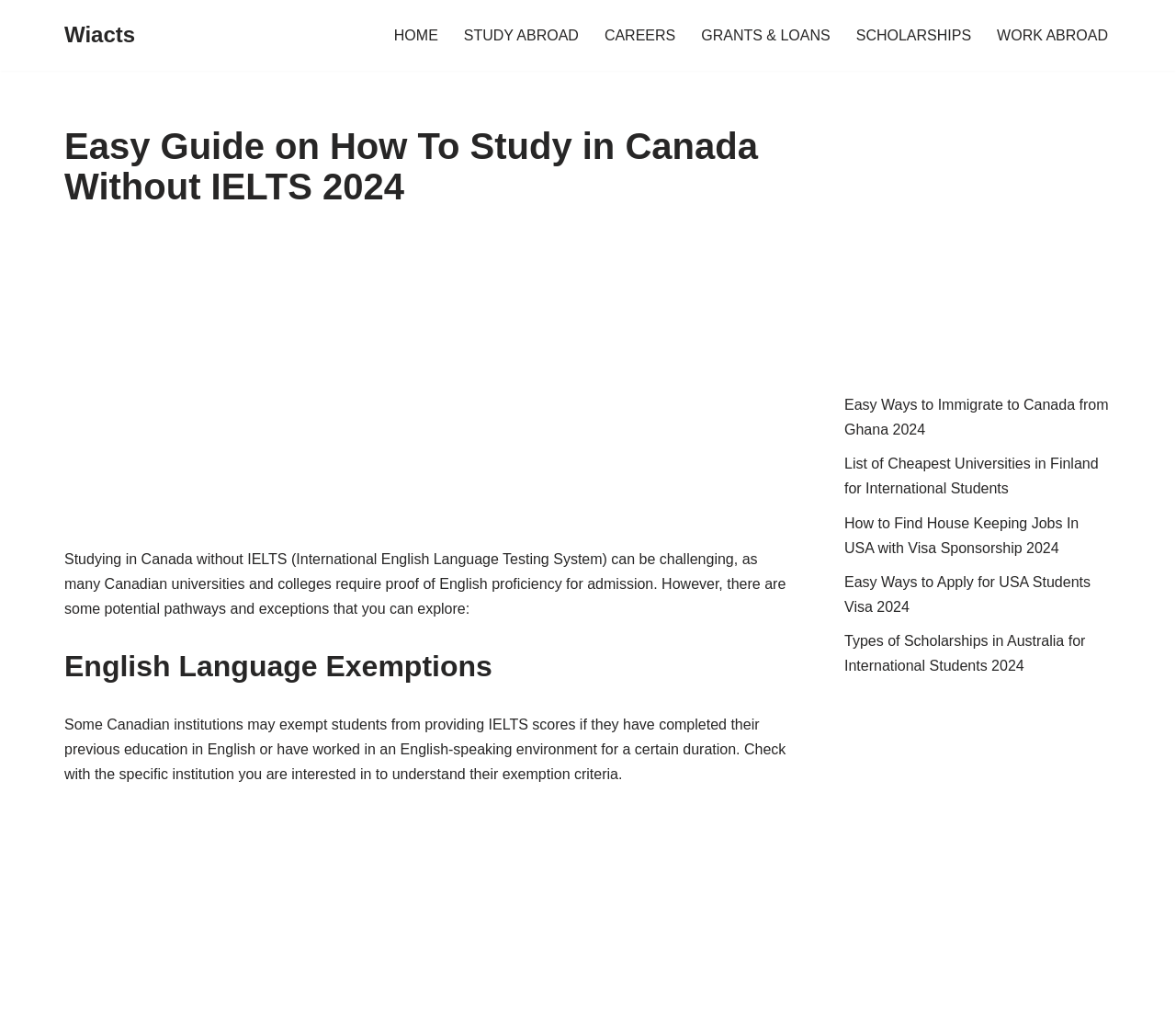What type of education is discussed on this webpage?
By examining the image, provide a one-word or phrase answer.

Higher education